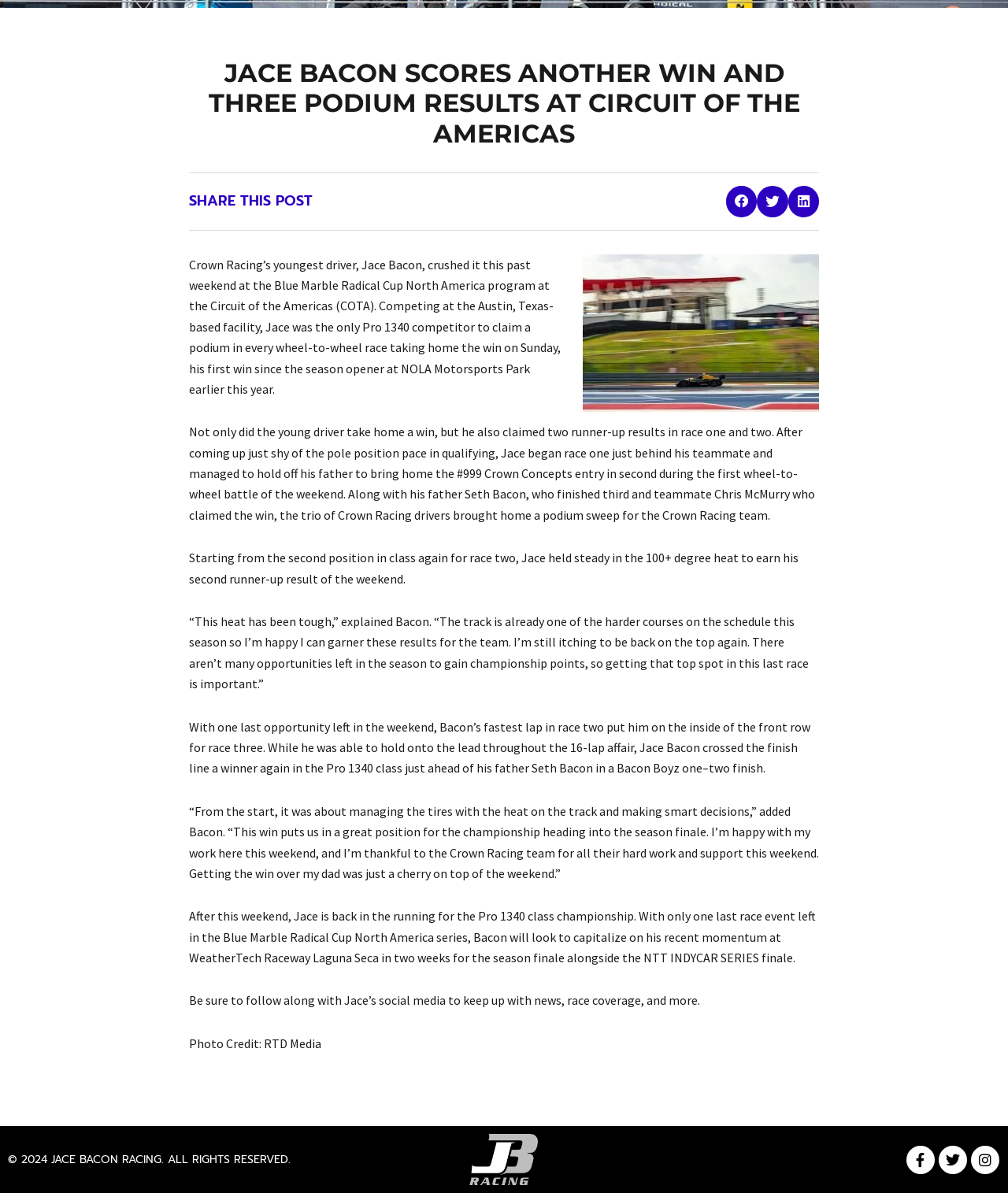Identify the bounding box coordinates for the UI element described as follows: "aria-label="Share on twitter"". Ensure the coordinates are four float numbers between 0 and 1, formatted as [left, top, right, bottom].

[0.751, 0.156, 0.782, 0.182]